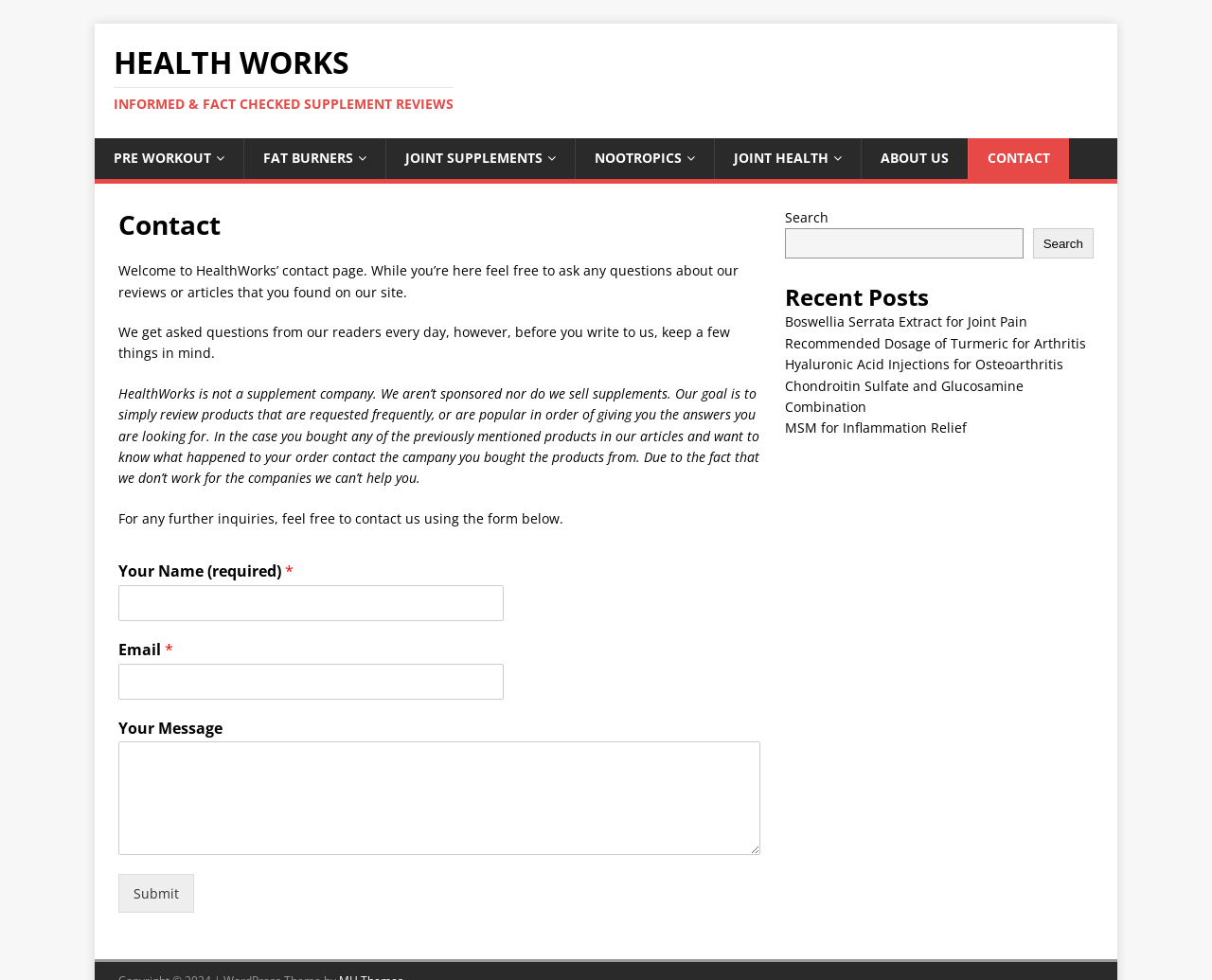Respond to the question below with a single word or phrase:
What is the focus of the recent posts section?

Joint health